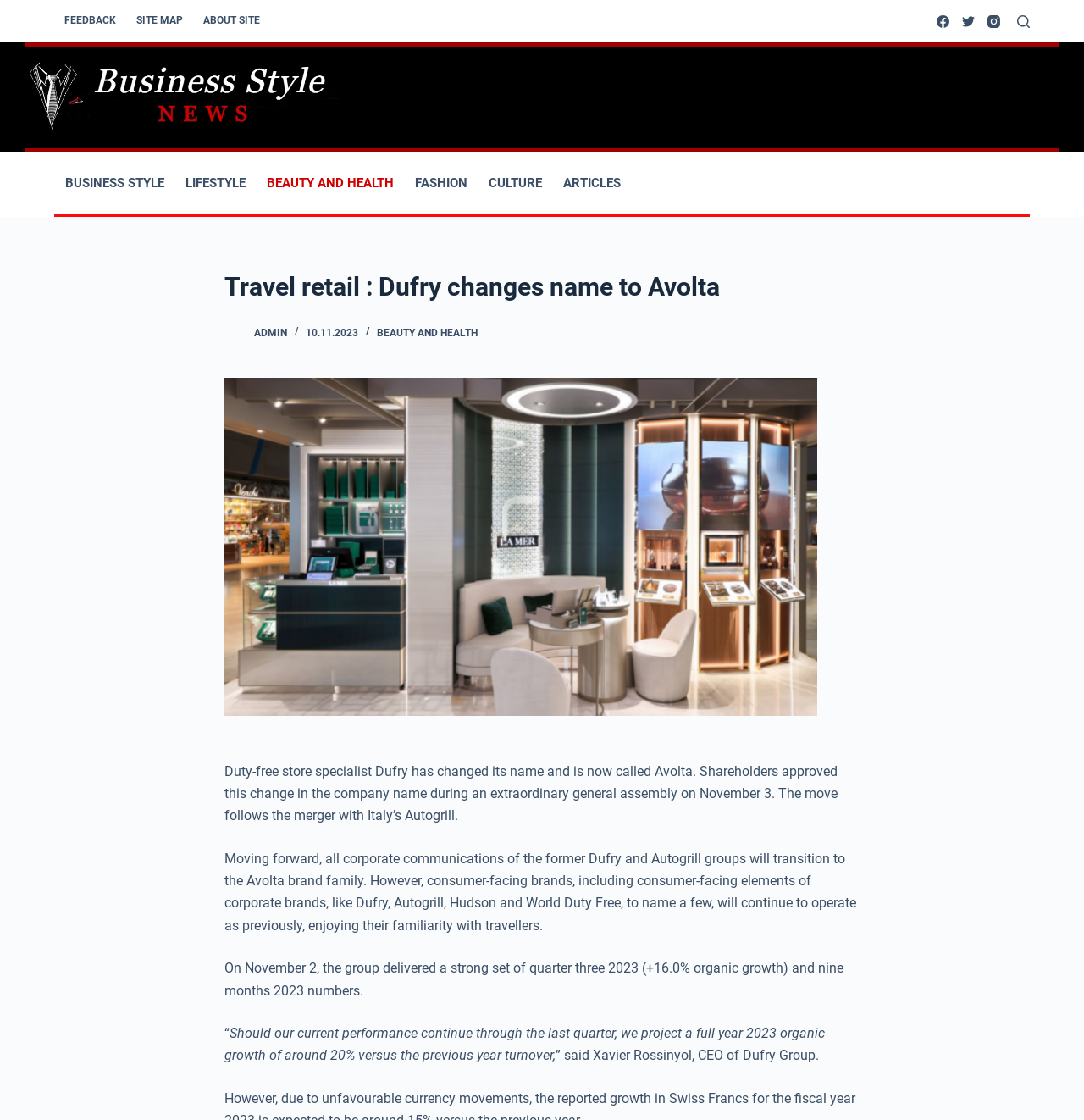Pinpoint the bounding box coordinates of the area that should be clicked to complete the following instruction: "Check the 'ARTICLES' menu". The coordinates must be given as four float numbers between 0 and 1, i.e., [left, top, right, bottom].

[0.509, 0.136, 0.582, 0.191]